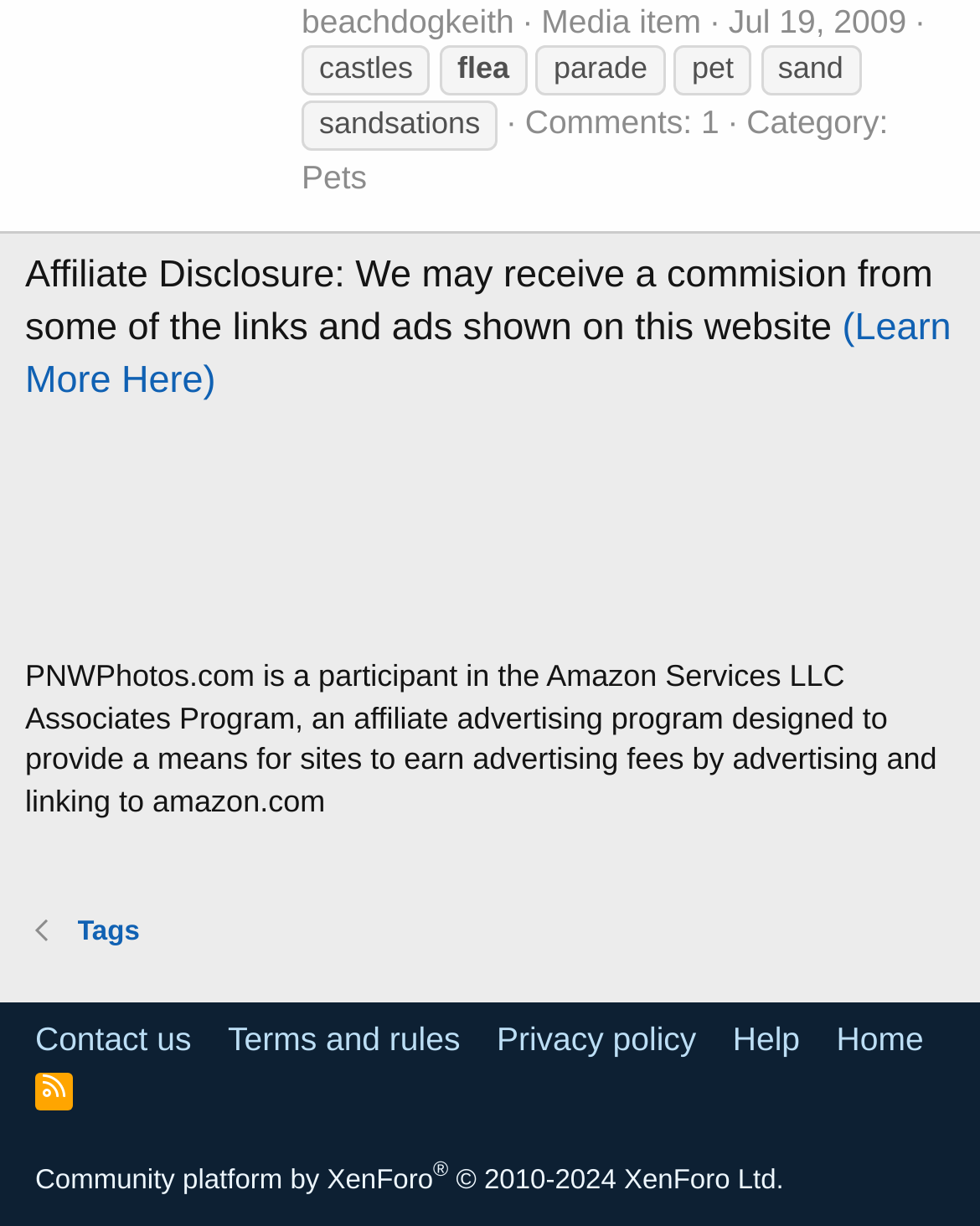Find and specify the bounding box coordinates that correspond to the clickable region for the instruction: "Learn more about the affiliate disclosure".

[0.026, 0.249, 0.971, 0.327]